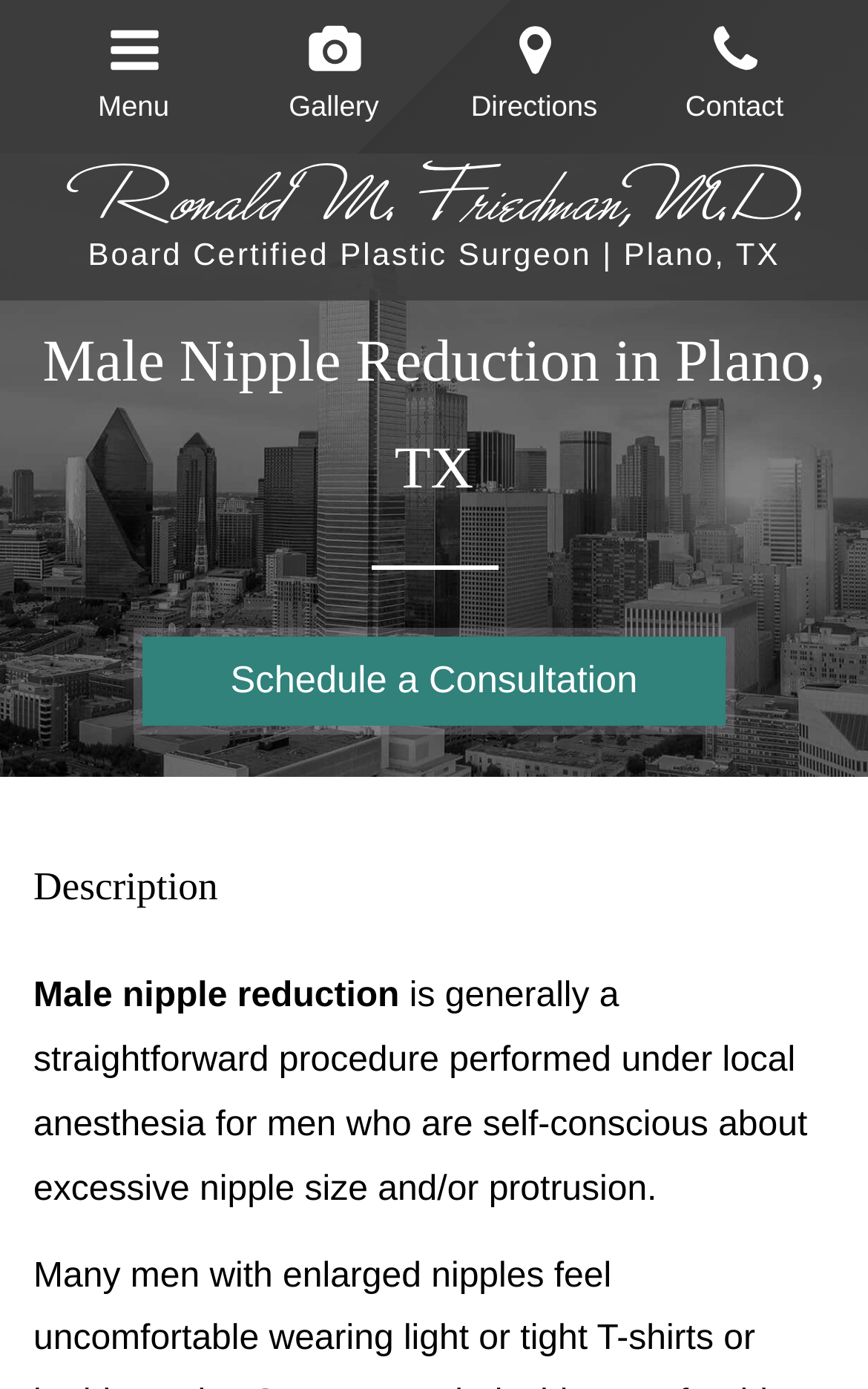Respond to the following question using a concise word or phrase: 
What type of anesthesia is used for male nipple reduction?

Local anesthesia